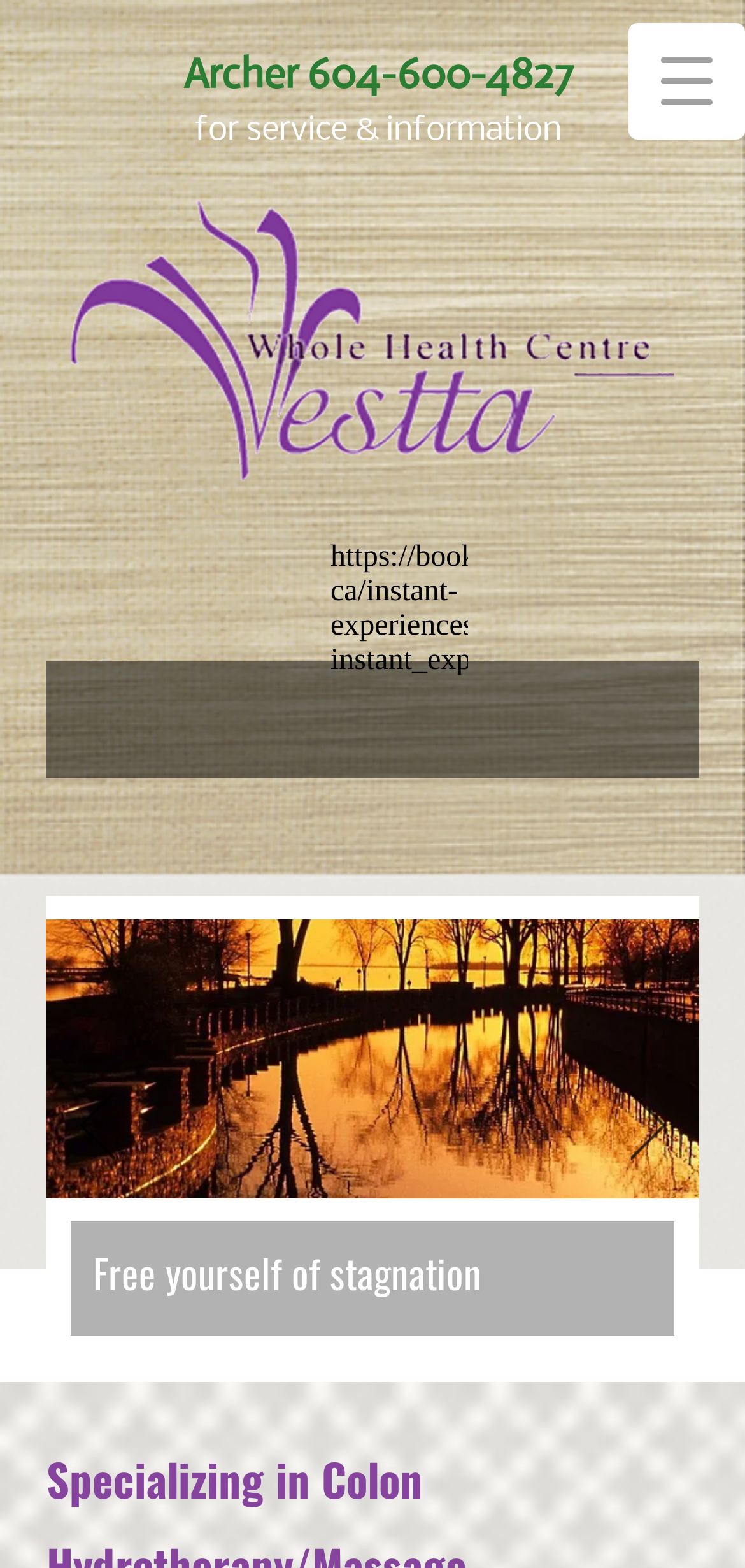Analyze the image and give a detailed response to the question:
How many slides are available in the slideshow?

I counted the number of links inside the navigation element with the text 'Slides' and found three links, indicating that there are three slides available in the slideshow.